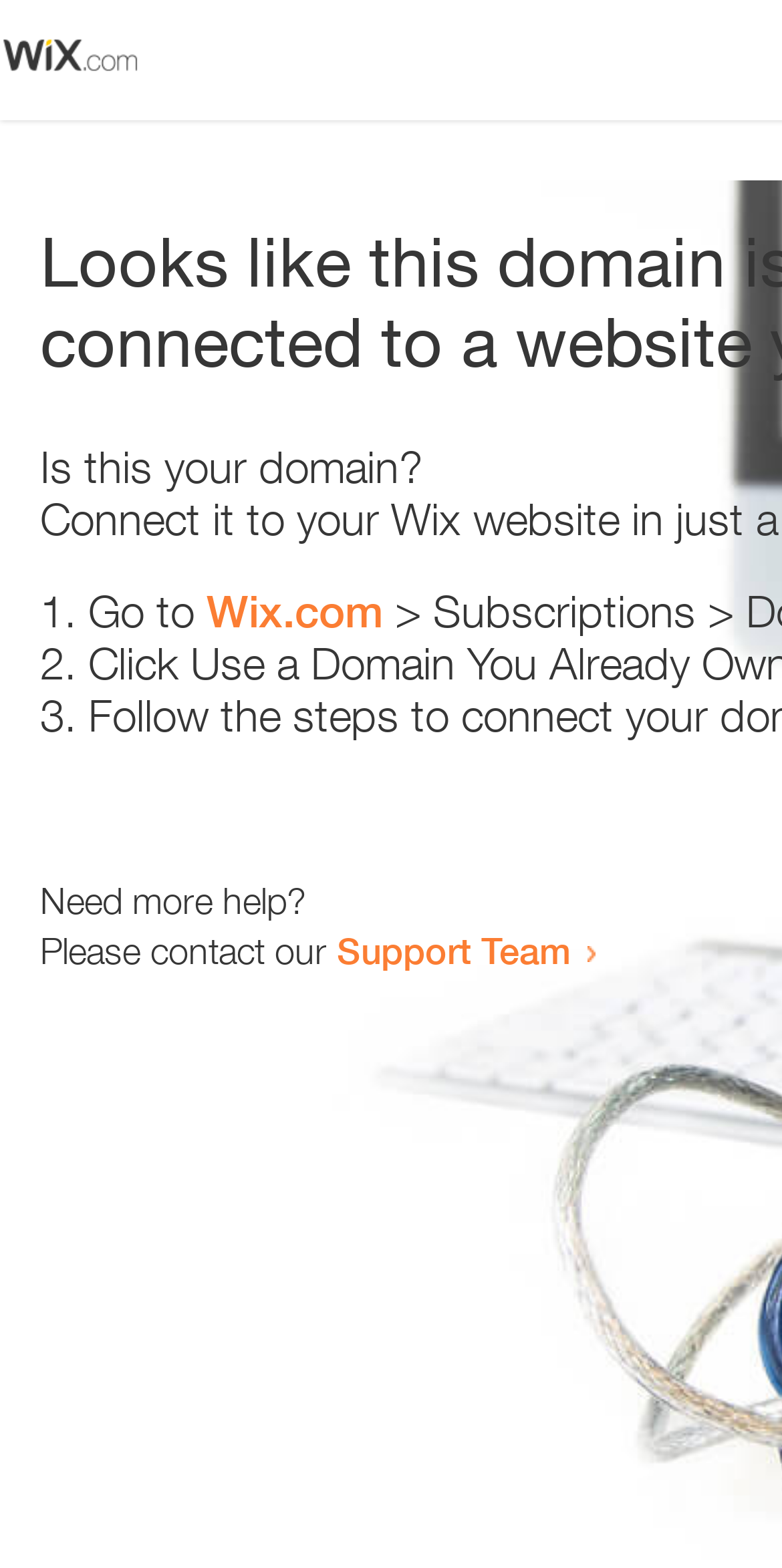Please provide a one-word or phrase answer to the question: 
Who can be contacted for more help?

Support Team